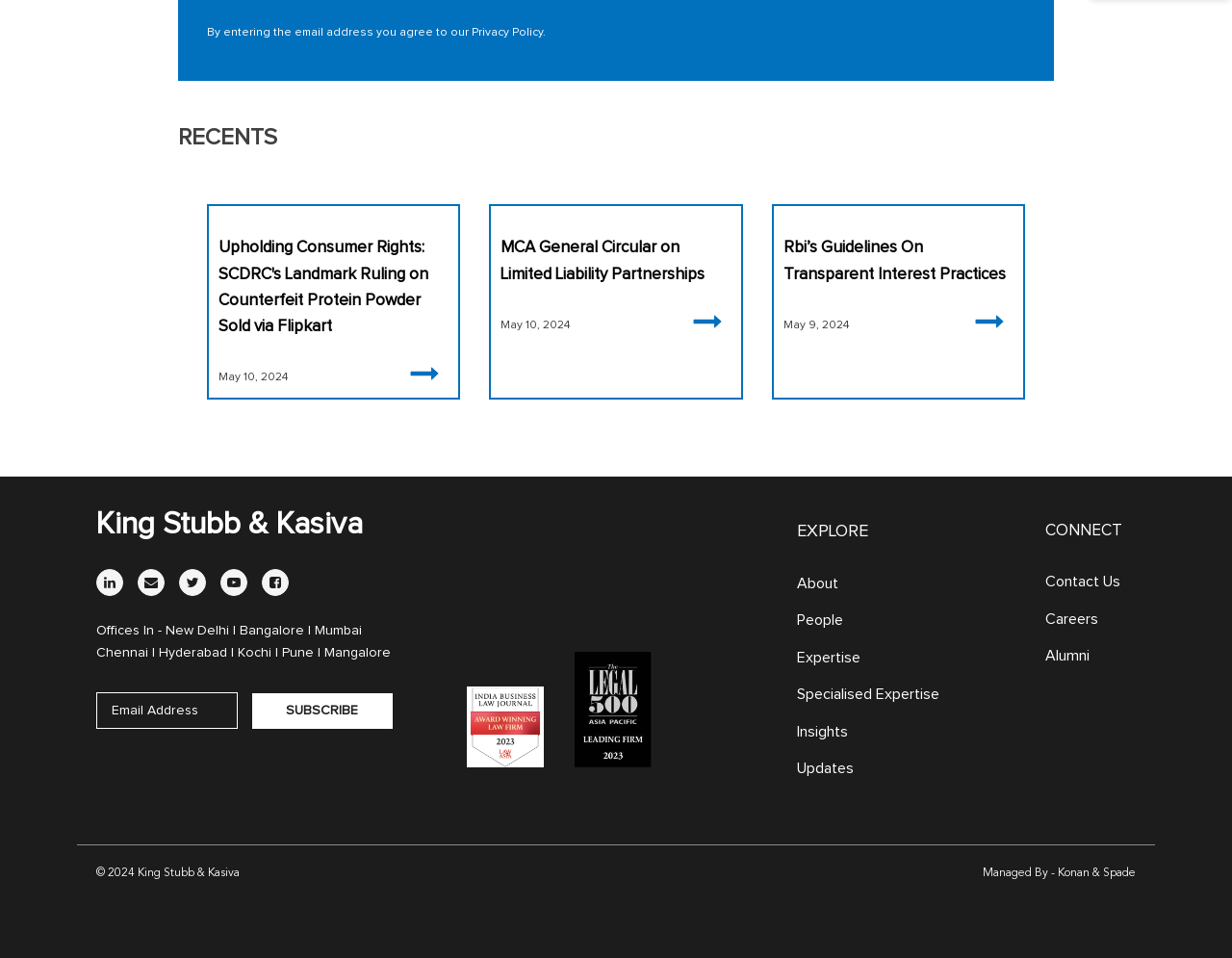Determine the bounding box coordinates of the clickable region to follow the instruction: "Visit the About page".

[0.647, 0.601, 0.68, 0.617]